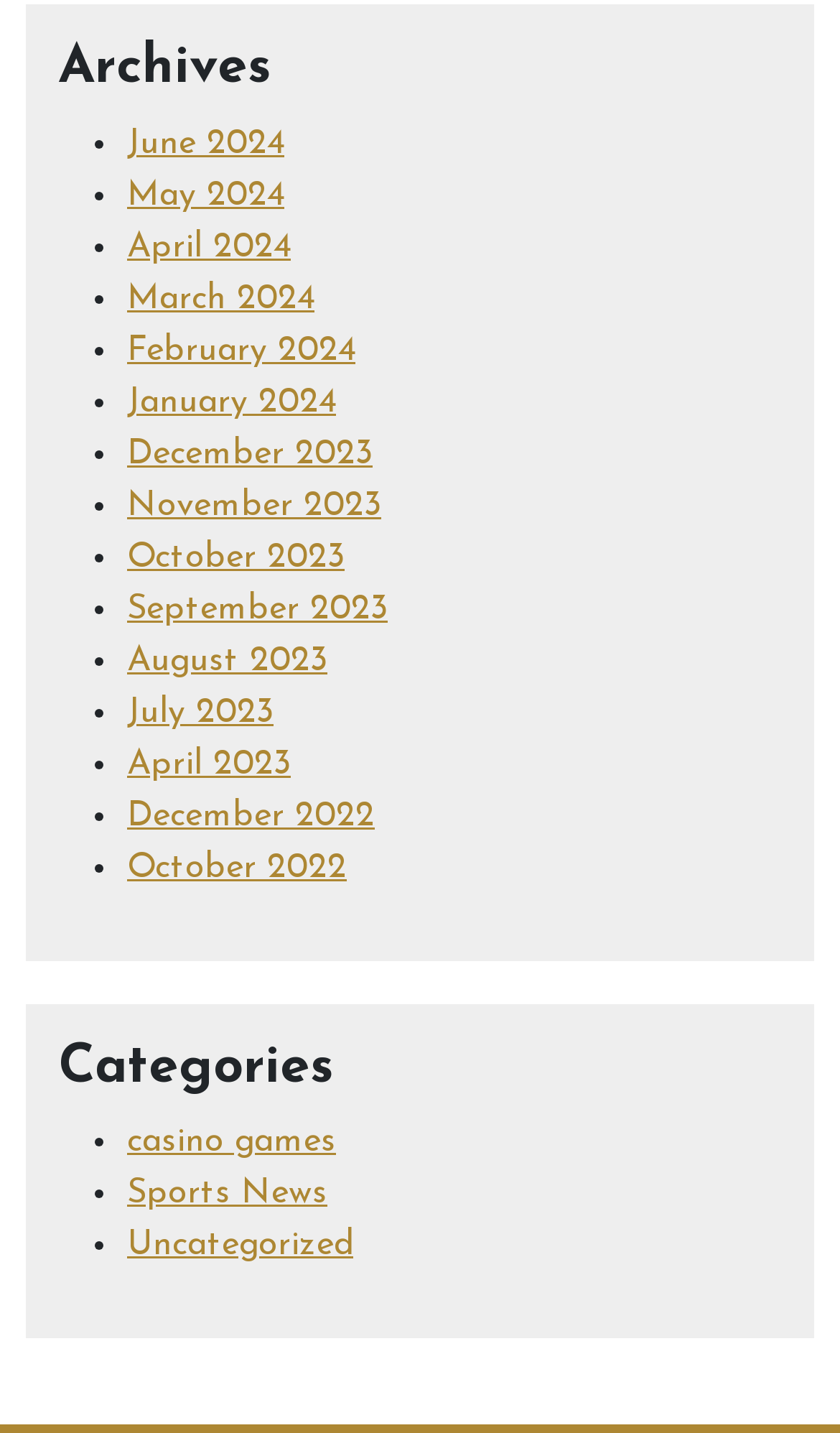Identify the bounding box coordinates of the section to be clicked to complete the task described by the following instruction: "explore April 2024 archives". The coordinates should be four float numbers between 0 and 1, formatted as [left, top, right, bottom].

[0.151, 0.161, 0.346, 0.185]